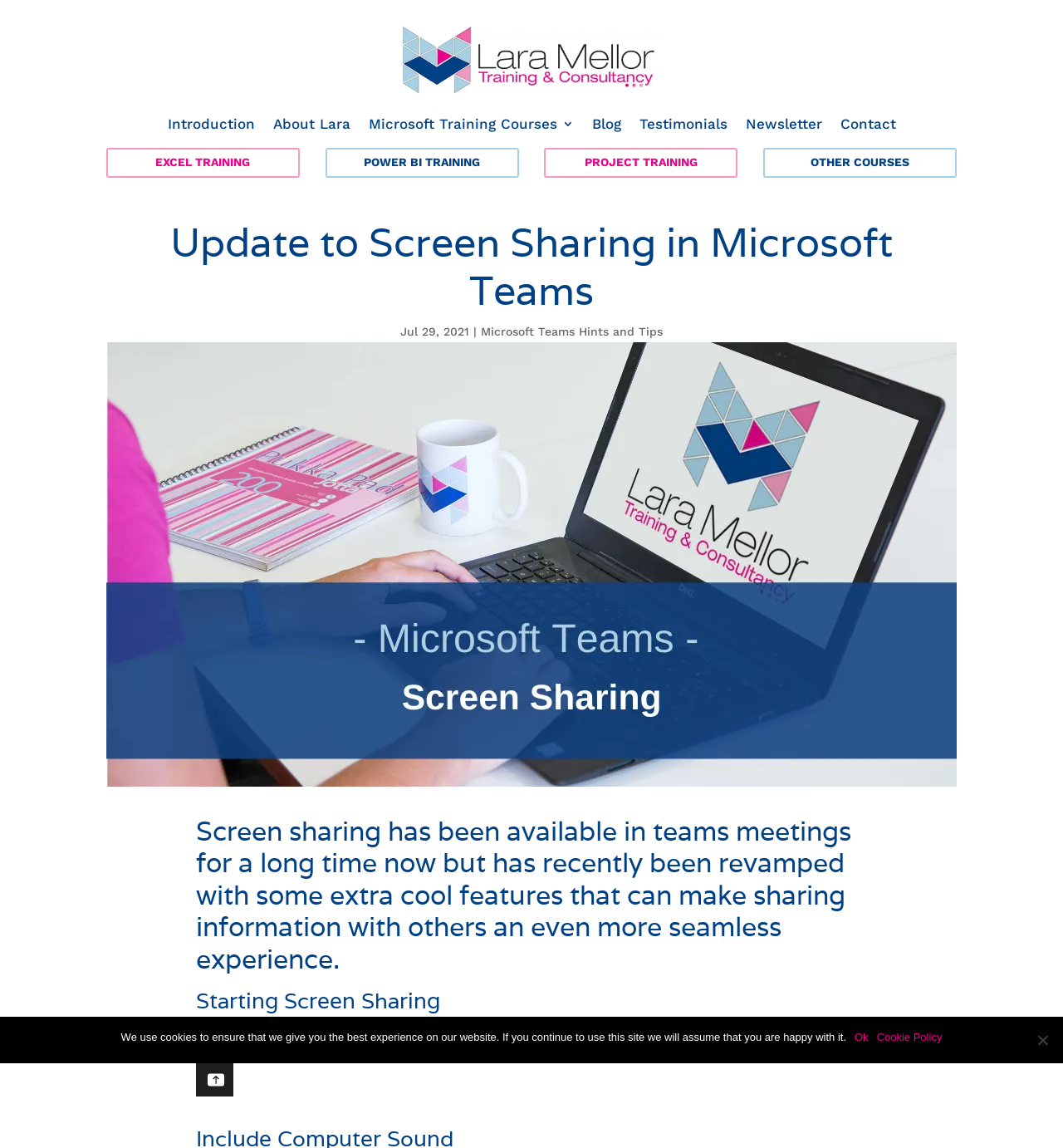Please provide the bounding box coordinates for the element that needs to be clicked to perform the following instruction: "Click on Start screen sharing in Microsoft Teams". The coordinates should be given as four float numbers between 0 and 1, i.e., [left, top, right, bottom].

[0.184, 0.946, 0.22, 0.958]